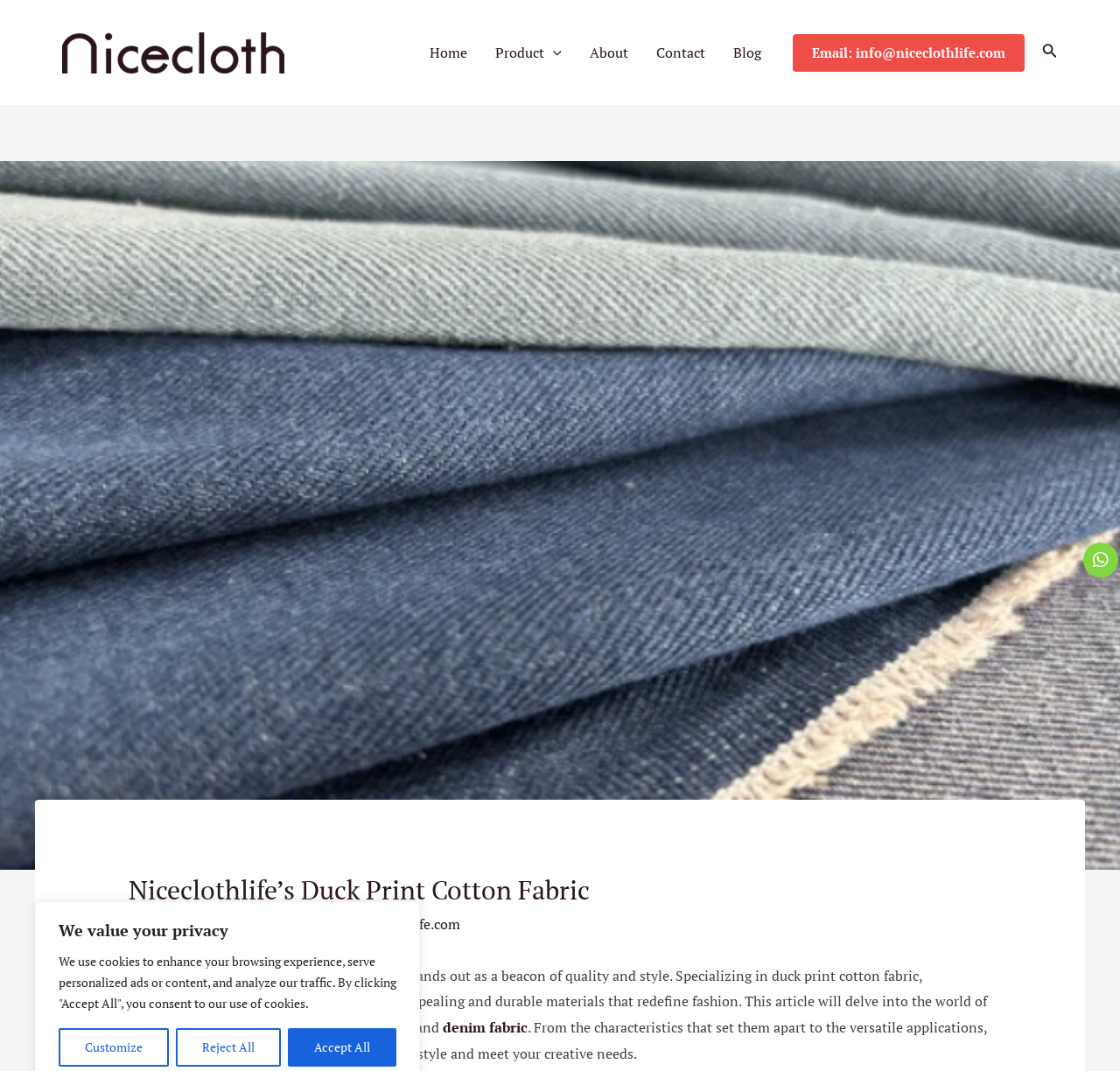Construct a comprehensive caption that outlines the webpage's structure and content.

The webpage is about Niceclothlife, a company that specializes in duck print cotton fabric. At the top of the page, there is a navigation menu with links to "Home", "Product Menu Toggle", "About", "Contact", and "Blog". Below the navigation menu, there is a logo of Niceclothlife, which is an image, accompanied by a link to the company's website.

On the top-right corner of the page, there are three buttons: "Customize", "Reject All", and "Accept All", which are likely related to privacy settings. Next to these buttons, there is a heading that reads "We value your privacy".

In the main content area, there is a header that reads "Niceclothlife’s Duck Print Cotton Fabric", followed by a brief introduction to the company and its products. The introduction is a block of text that describes Niceclothlife as a beacon of quality and style in the world of fabrics, specializing in duck print cotton fabric.

Below the introduction, there are links to related articles or products, including "Leave a Comment", "Blog", and specific types of fabrics such as "waxed canvas" and "denim fabric". The page also features an email address, "info@niceclothlife.com", which is linked to a contact page or email client.

On the bottom-right corner of the page, there is a search icon link, accompanied by a small image. Finally, there is a social media link or icon, represented by a Unicode character "\uf232", which is likely a Facebook or Twitter link.